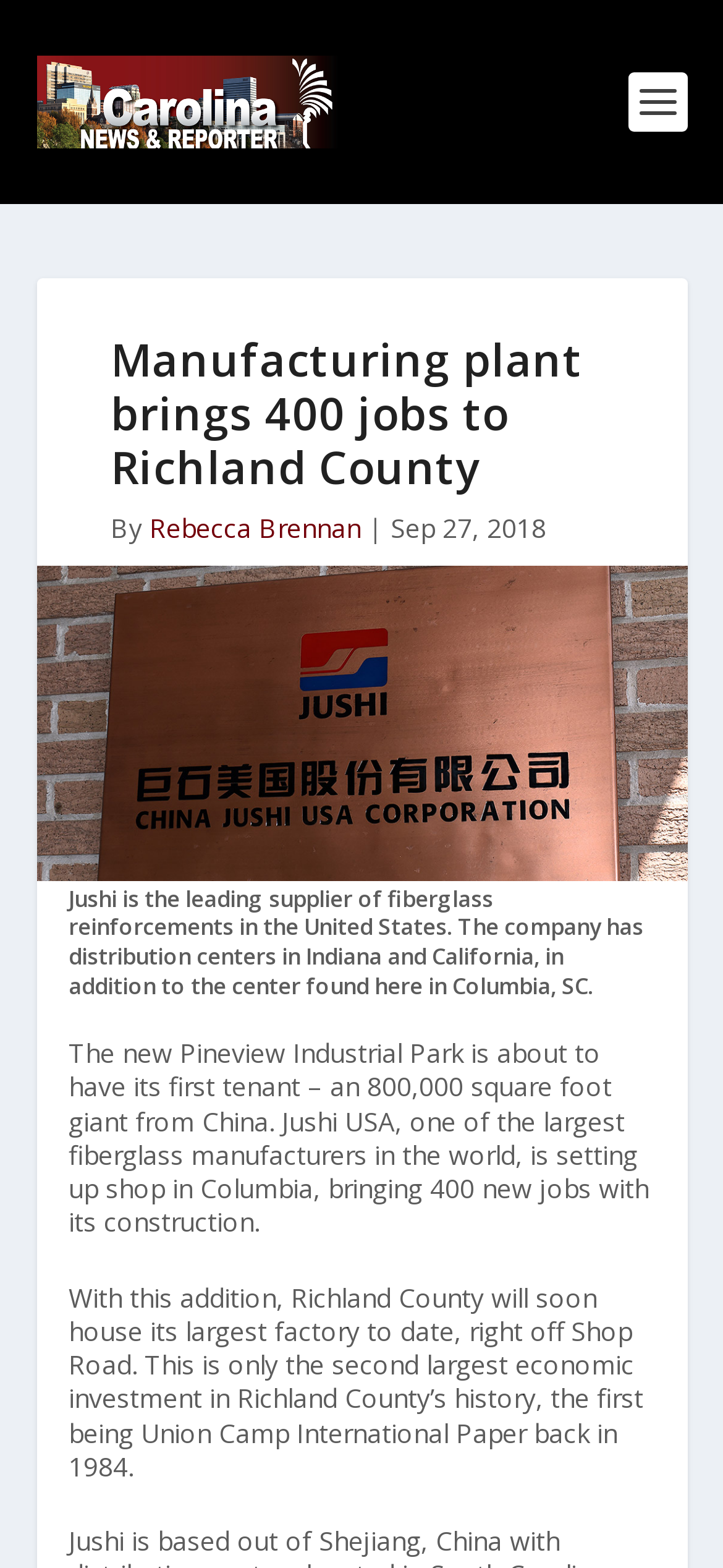Locate the bounding box of the UI element based on this description: "Rebecca Brennan". Provide four float numbers between 0 and 1 as [left, top, right, bottom].

[0.206, 0.326, 0.499, 0.348]